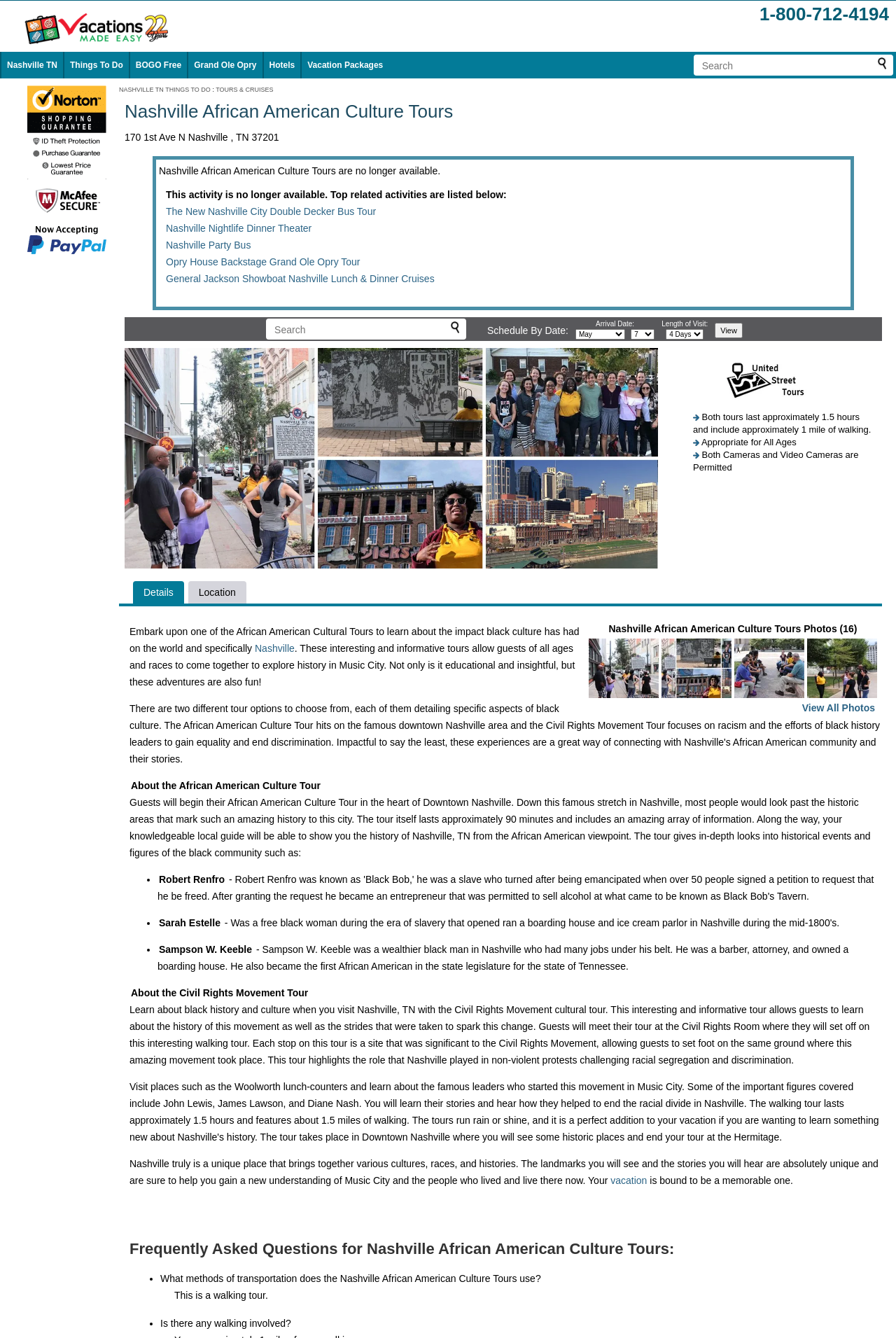Please identify the bounding box coordinates of the element's region that needs to be clicked to fulfill the following instruction: "Search for a specific date". The bounding box coordinates should consist of four float numbers between 0 and 1, i.e., [left, top, right, bottom].

[0.305, 0.24, 0.5, 0.252]